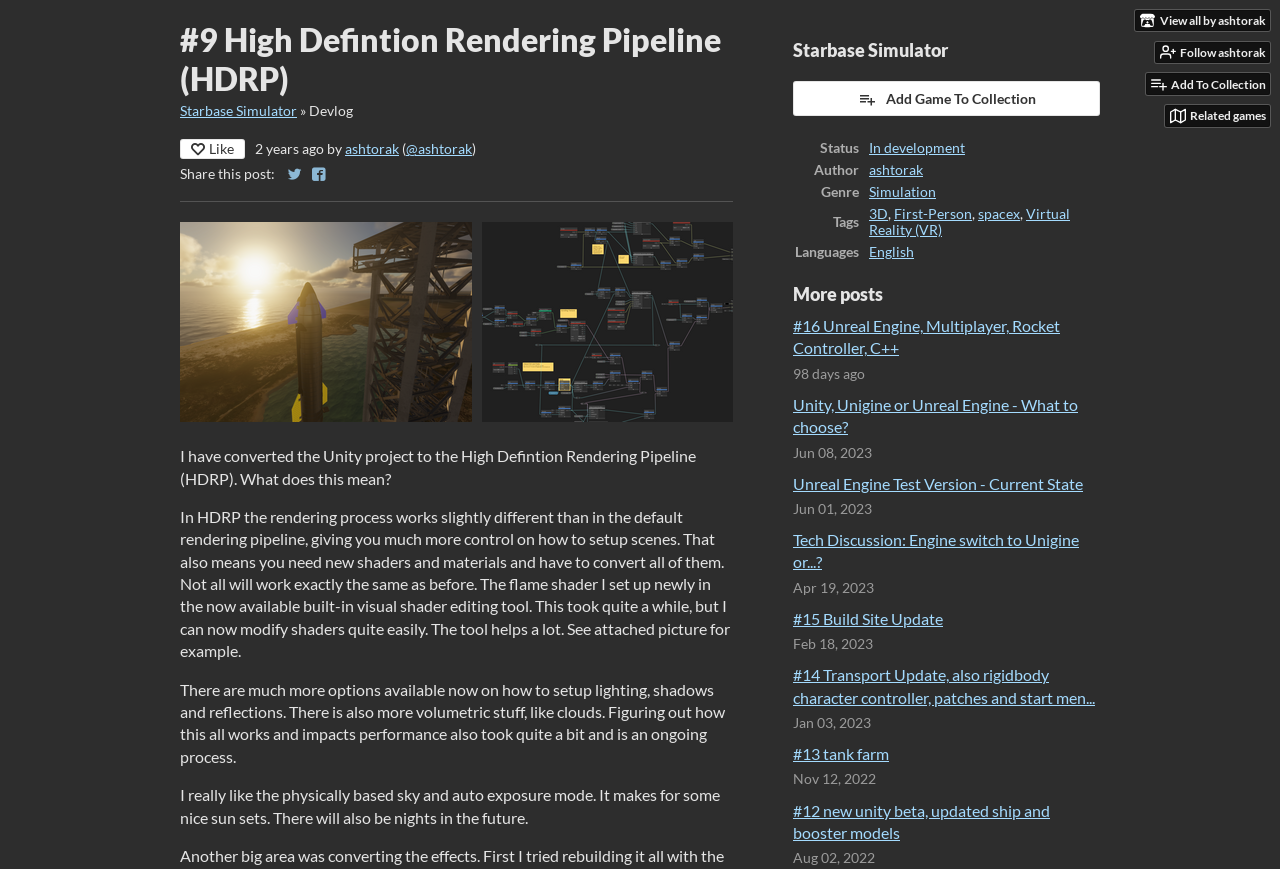Generate a thorough caption detailing the webpage content.

This webpage appears to be a blog post or devlog about a game development project called Starbase Simulator. The title of the post is "#9 High Defintion Rendering Pipeline (HDRP)" and it's written by ashtorak.

At the top of the page, there are several links and images, including a profile picture of the author, ashtorak, and links to view all posts by the author, follow the author, and add the game to a collection.

Below the title, there is a heading that reads "Starbase Simulator" and a link to add the game to a collection. There is also a table with information about the game, including its status, author, genre, and tags.

The main content of the post is a series of paragraphs discussing the conversion of the Unity project to the High Defintion Rendering Pipeline (HDRP). The author explains the benefits of using HDRP, including more control over scene setup and new shader and material options. The author also mentions the challenges of converting to HDRP, including the need to create new shaders and materials.

There are several images attached to the post, but their contents are not described.

At the bottom of the page, there is a section titled "More posts" with links to several other devlog posts, each with a title, date, and brief description.

Overall, the webpage appears to be a technical blog post about game development, with a focus on the specifics of using HDRP in Unity.